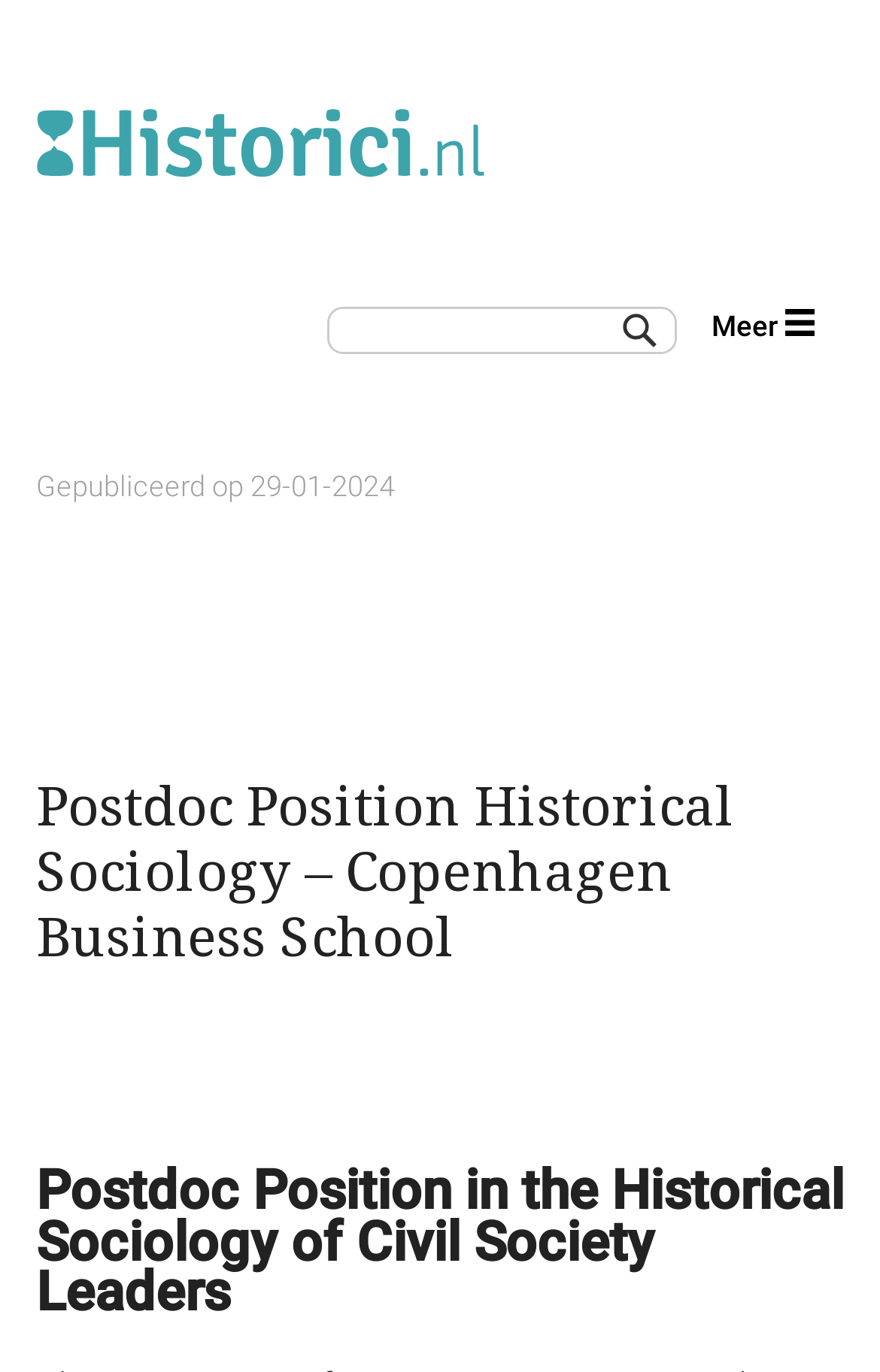Provide your answer to the question using just one word or phrase: What is the institution offering the position?

Copenhagen Business School